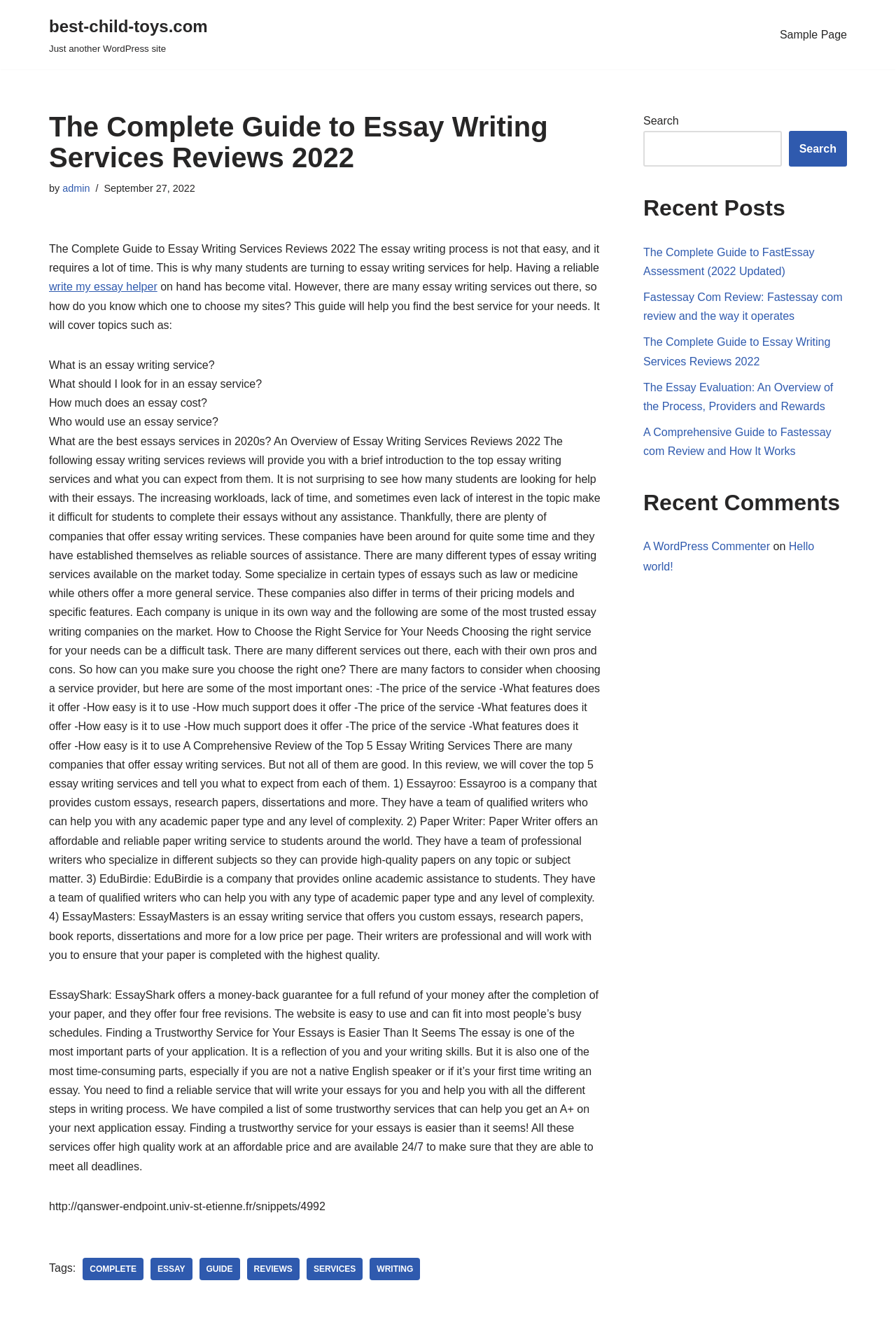Please examine the image and provide a detailed answer to the question: What is the benefit of using EssayShark?

According to the article, EssayShark offers a money-back guarantee for a full refund of your money after the completion of your paper, and they also offer four free revisions.